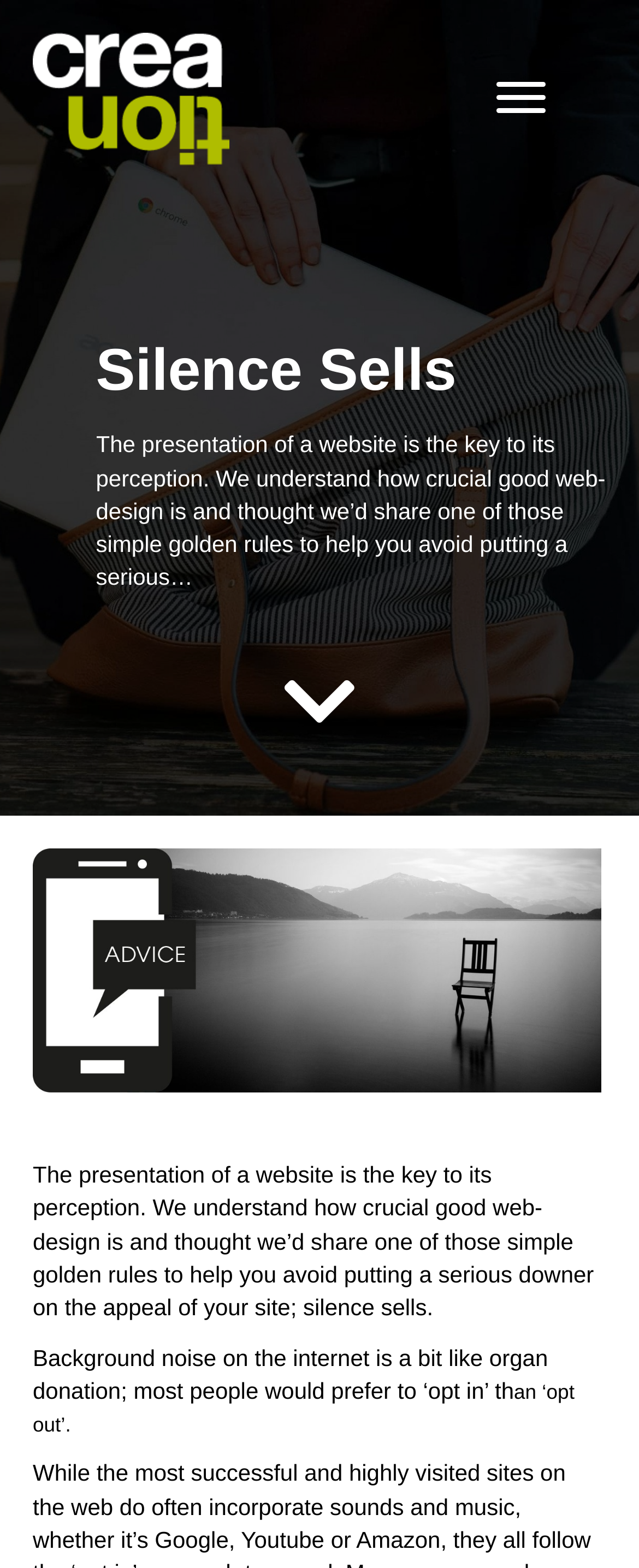Describe all the visual and textual components of the webpage comprehensively.

The webpage is titled "Silence Sells – Creation ADM" and features a prominent site logo at the top left corner, which is a white logo on a dark background. To the top right, there is a "Menu" button. 

Below the logo, there is a large heading that reads "Silence Sells" spanning almost the entire width of the page. Underneath the heading, there is a block of text that discusses the importance of good web design and shares a golden rule to avoid putting a serious downer on the appeal of a website. 

On the right side of the page, there is a large image related to "Silence Sells". Below this image, there are two blocks of text. The first block continues the discussion on the importance of good web design, comparing background noise on the internet to organ donation. The second block is a continuation of the first, completing the sentence.